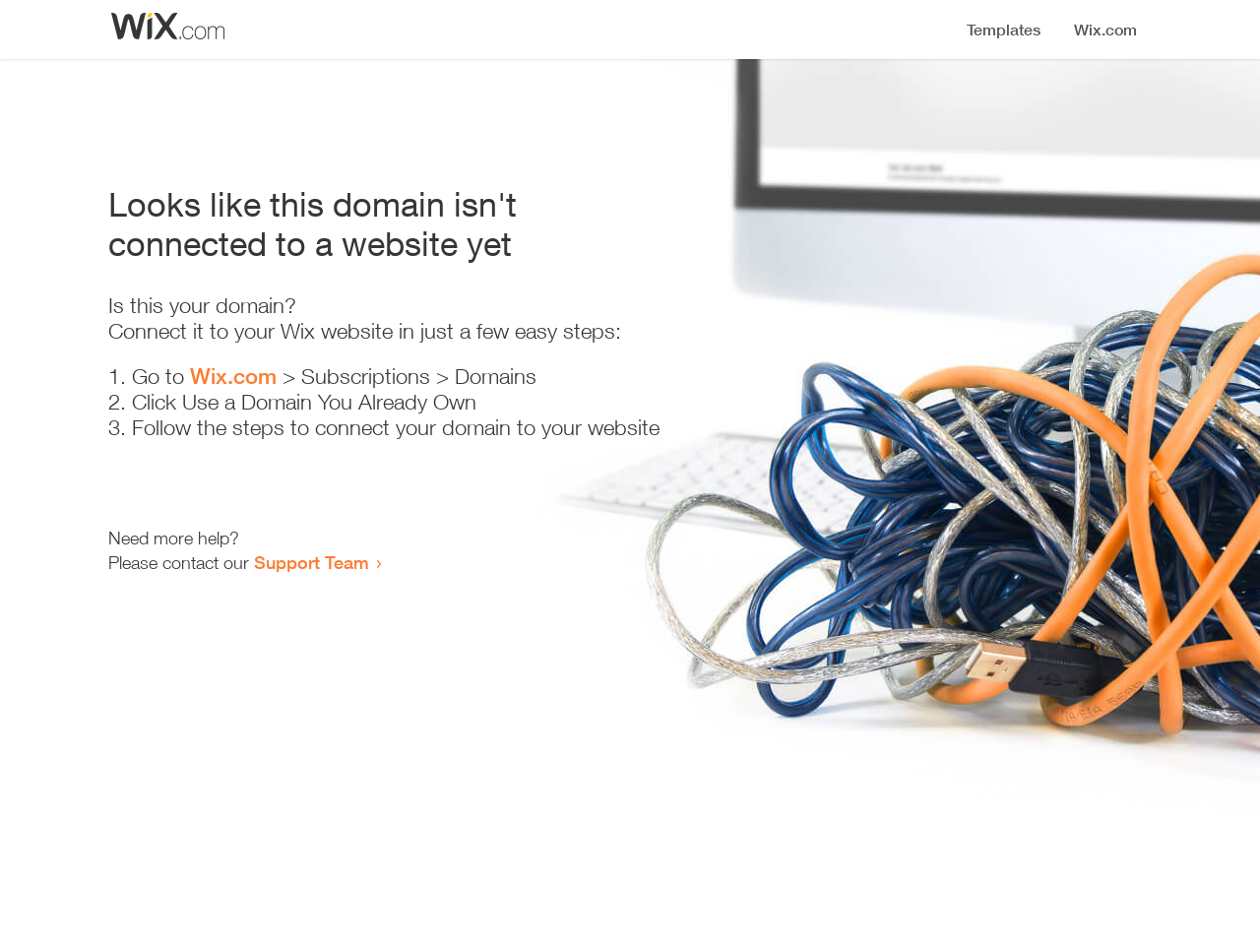What should I do to connect my domain?
Using the visual information, reply with a single word or short phrase.

Follow the steps